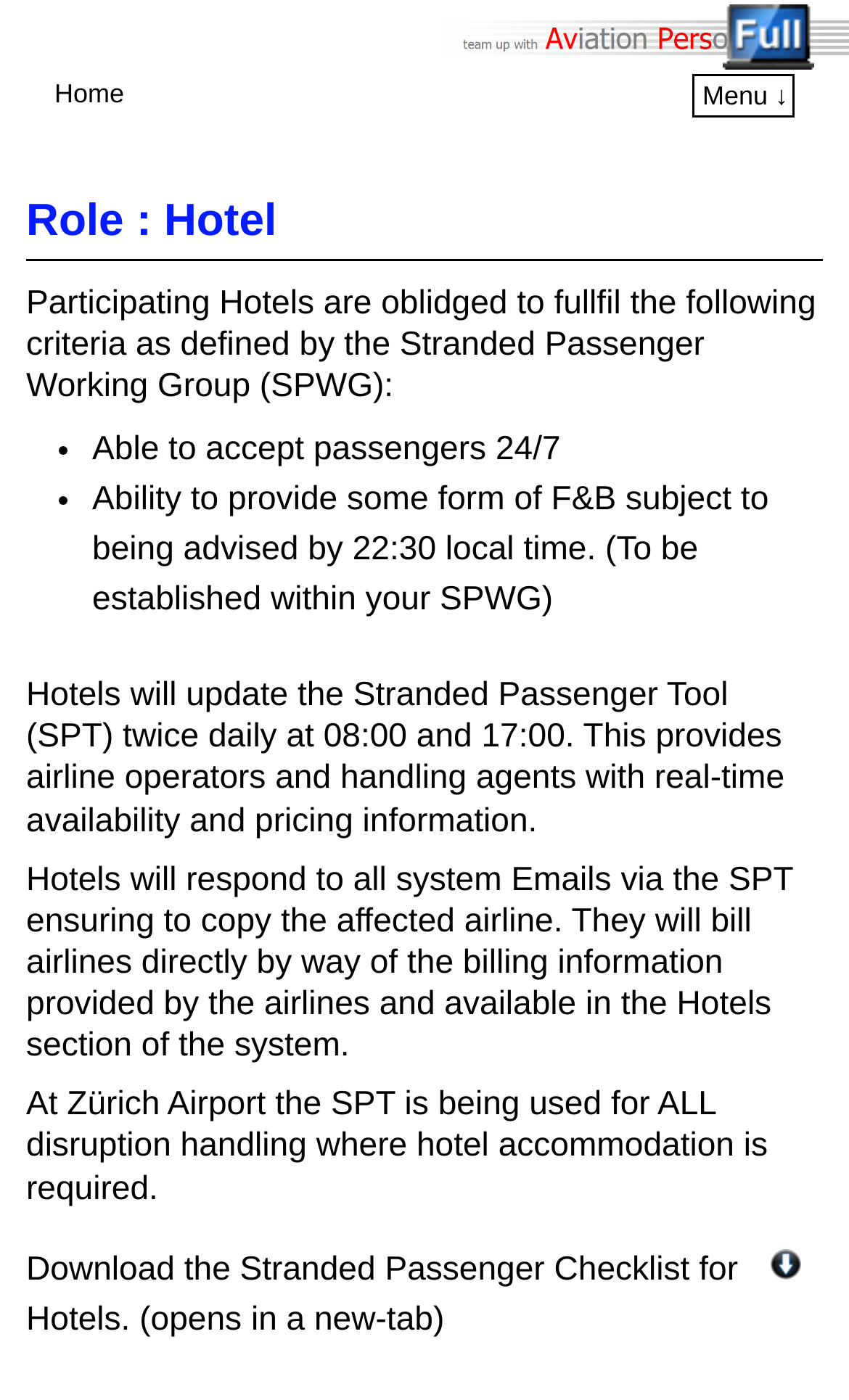How do hotels respond to system emails?
Based on the screenshot, provide your answer in one word or phrase.

Via SPT